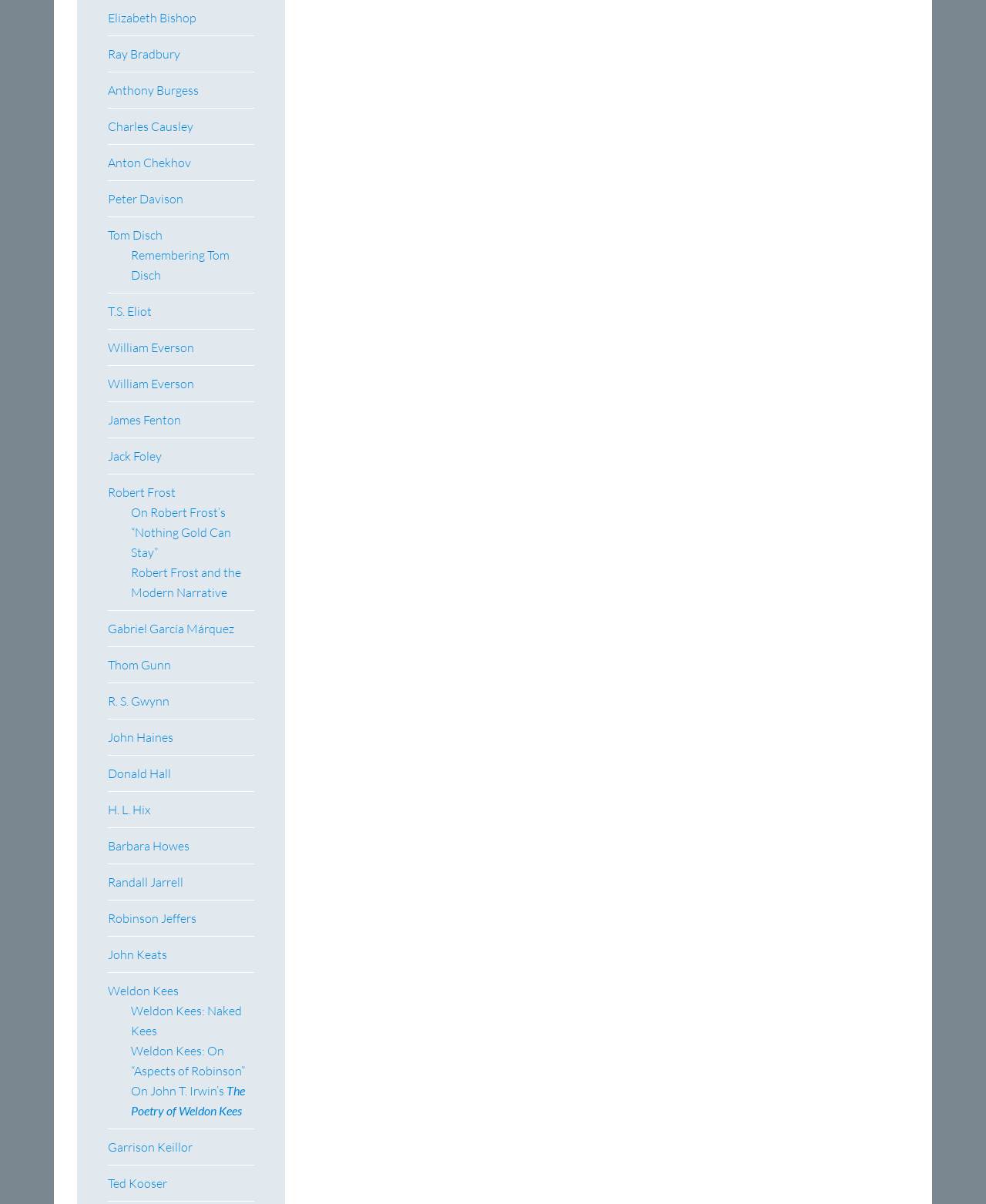Given the description: "Gabriel García Márquez", determine the bounding box coordinates of the UI element. The coordinates should be formatted as four float numbers between 0 and 1, [left, top, right, bottom].

[0.109, 0.516, 0.238, 0.529]